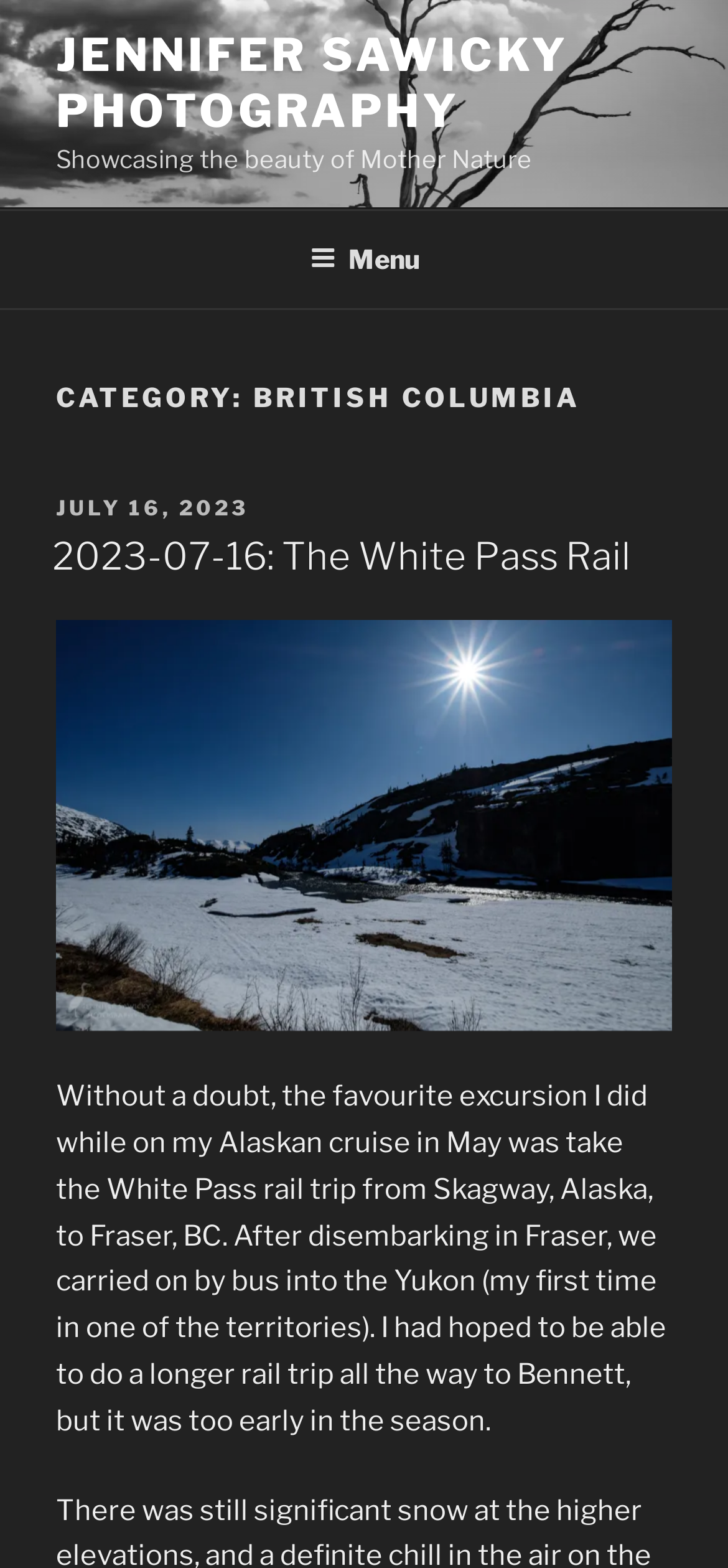What is the photographer's name?
Refer to the image and provide a one-word or short phrase answer.

Jennifer Sawicky